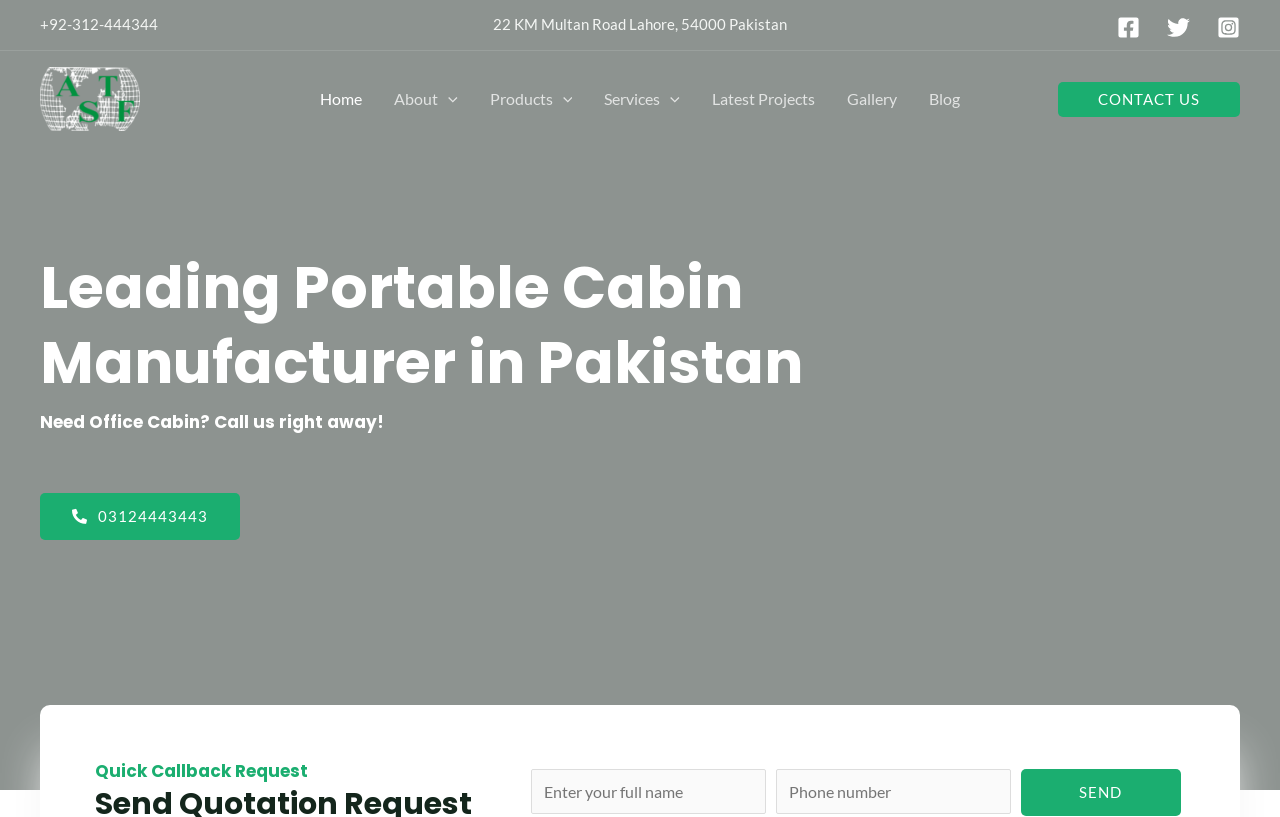Provide a short, one-word or phrase answer to the question below:
How many social media links are present on the webpage?

3